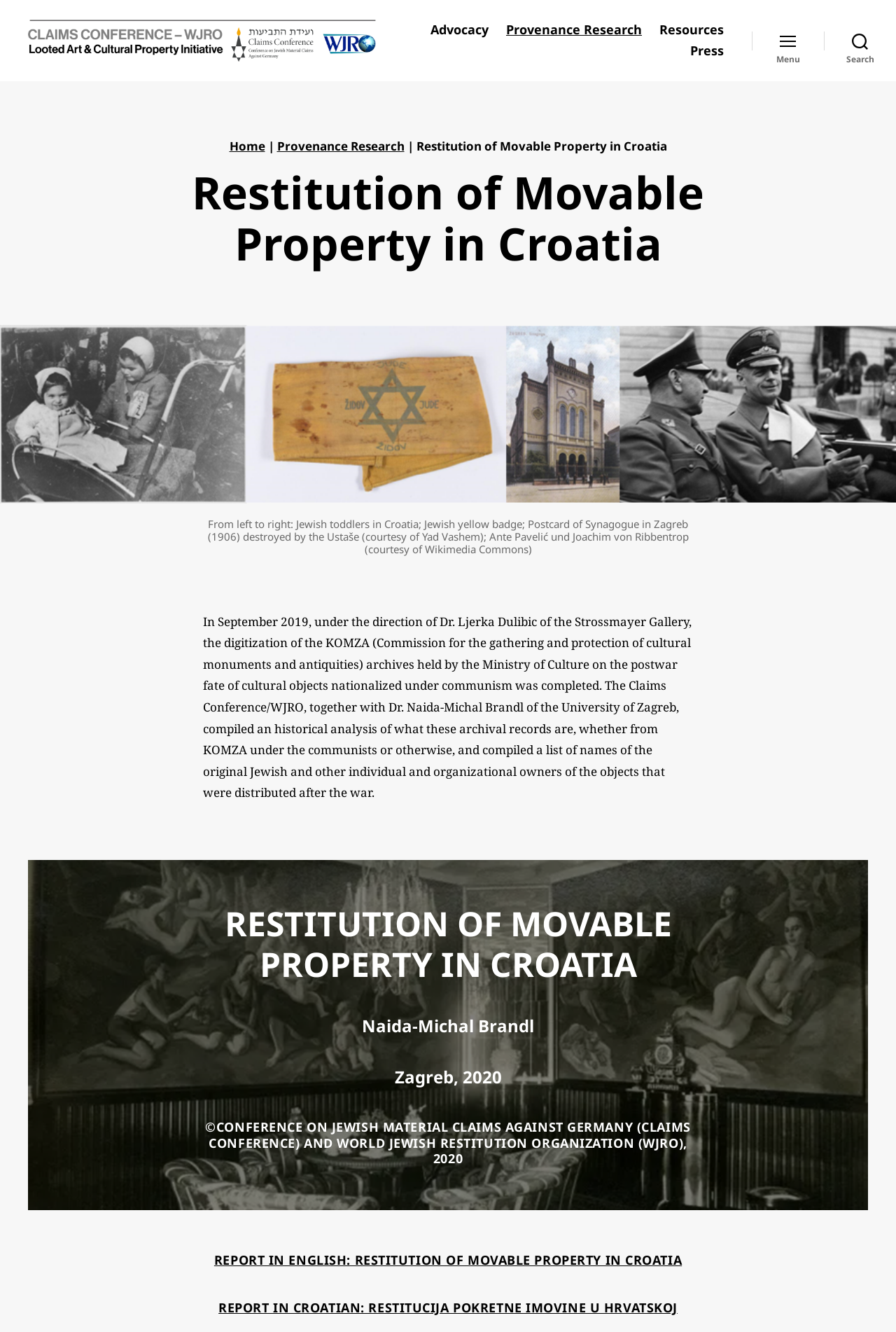Give a full account of the webpage's elements and their arrangement.

The webpage is about the "Restitution of Movable Property in Croatia - Holocaust Looted Art and Cultural Property Initiative". At the top, there is a link and an image with the same name, situated on the left side of the page. Below this, there is a horizontal navigation bar with five links: "Advocacy", "Provenance Research", "Resources", "Press", and "Menu" and "Search" buttons on the right side.

On the left side of the page, there is a header section with a link to "Home" and another link to "Provenance Research". Below this, there is a heading that reads "Restitution of Movable Property in Croatia". 

The main content of the page is divided into two sections. The first section is a figure with a caption that describes three images: Jewish toddlers in Croatia, a Jewish yellow badge, and a postcard of a Synagogue in Zagreb. The caption also credits the sources of the images.

The second section is a block of text that describes the digitization of the KOMZA archives and the compilation of an historical analysis of the archival records. The text also mentions the compilation of a list of names of the original Jewish and other individual and organizational owners of the objects that were distributed after the war.

Below this text, there are several headings, including "RESTITUTION OF MOVABLE PROPERTY IN CROATIA", "Naida-Michal Brandl", "Zagreb, 2020", and "©CONFERENCE ON JEWISH MATERIAL CLAIMS AGAINST GERMANY (CLAIMS CONFERENCE) AND WORLD JEWISH RESTITUTION ORGANIZATION (WJRO), 2020". 

Finally, there are two links to reports, one in English and one in Croatian, both titled "Restitution of Movable Property in Croatia".